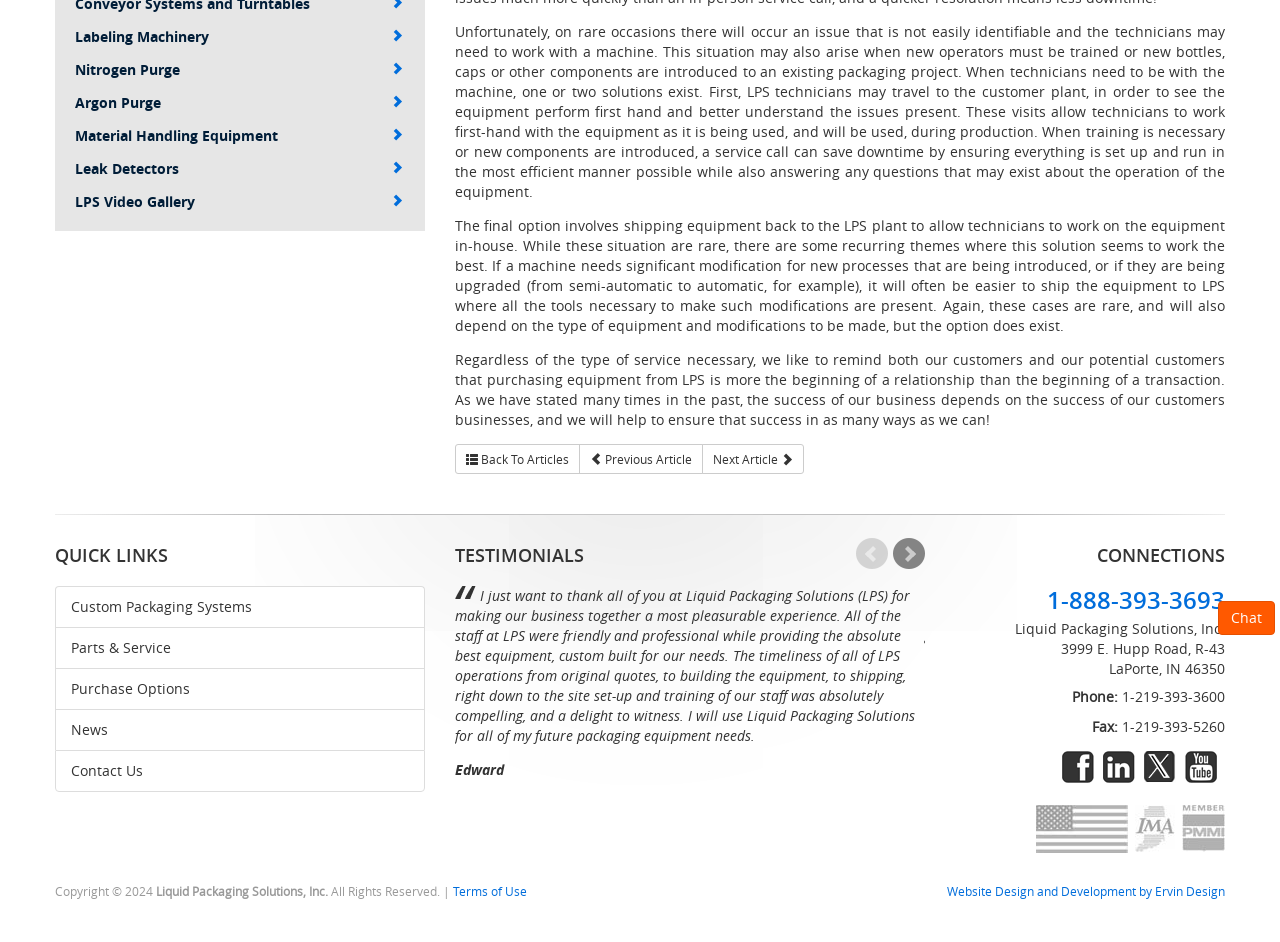Calculate the bounding box coordinates of the UI element given the description: "facebook".

[0.83, 0.797, 0.855, 0.831]